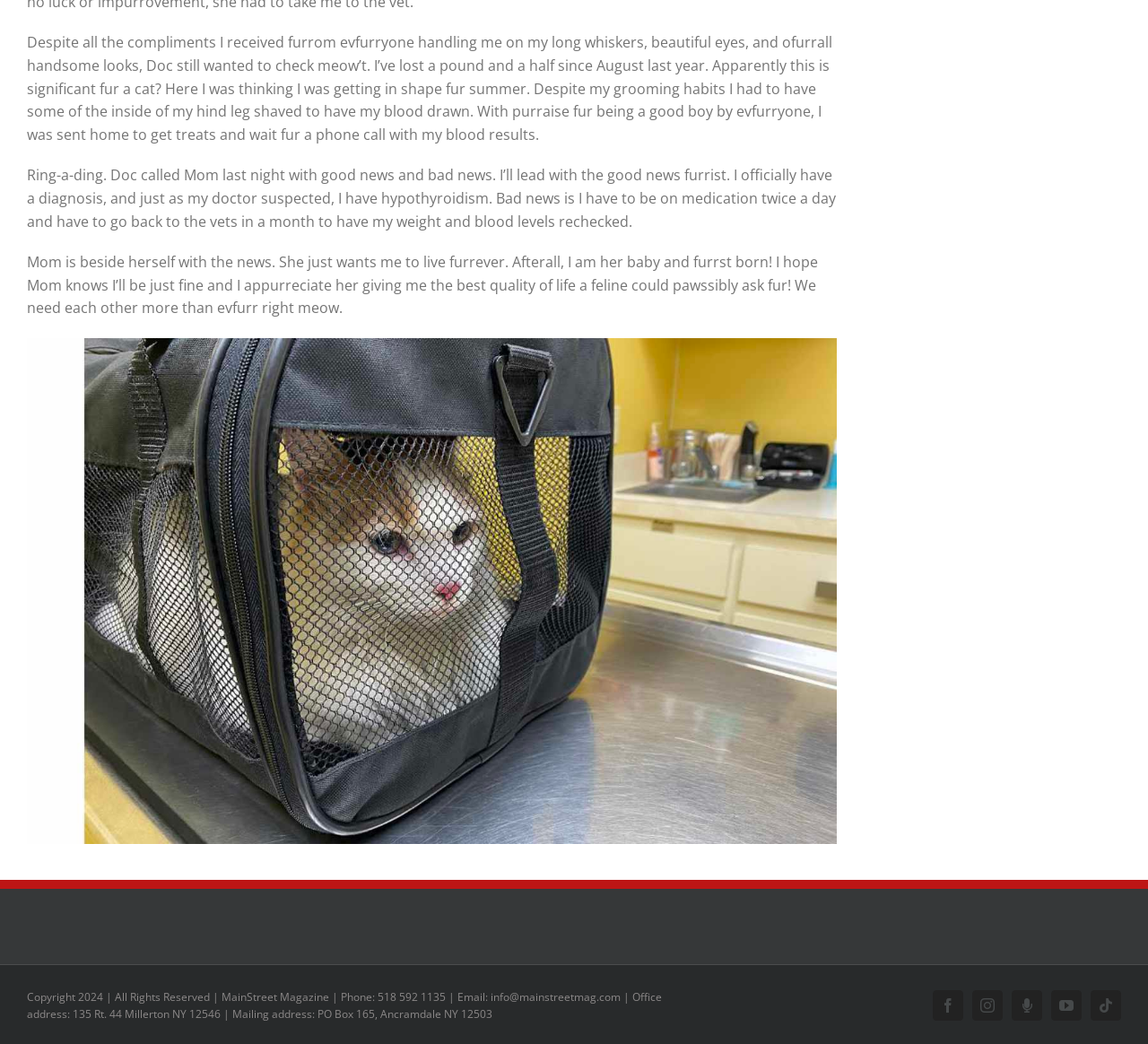Answer the question below in one word or phrase:
How often does the cat need to take medication?

Twice a day